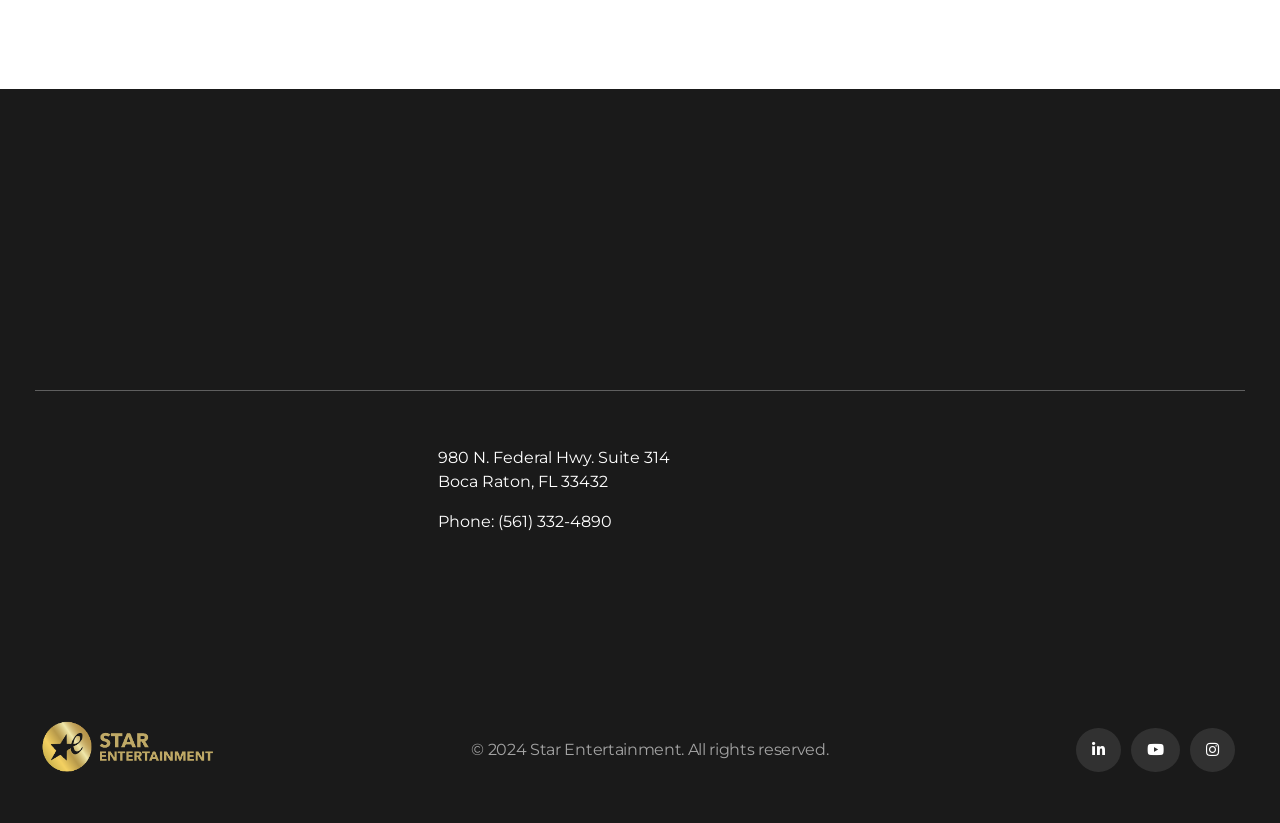Please locate the bounding box coordinates of the region I need to click to follow this instruction: "Click on the 'Home' link".

[0.027, 0.542, 0.065, 0.578]